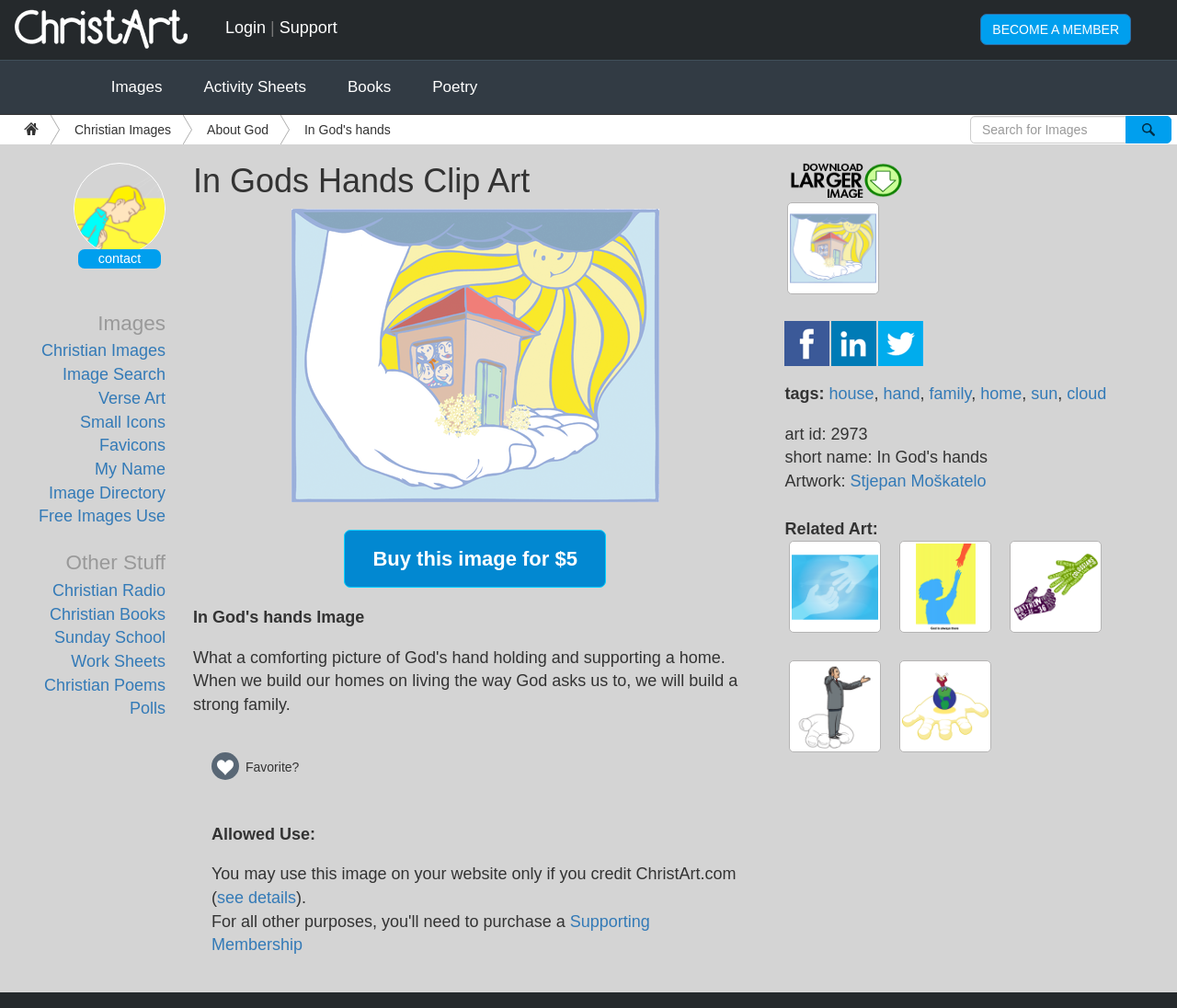Identify the bounding box coordinates of the region I need to click to complete this instruction: "Download 'clipart download'".

[0.667, 0.171, 0.767, 0.189]